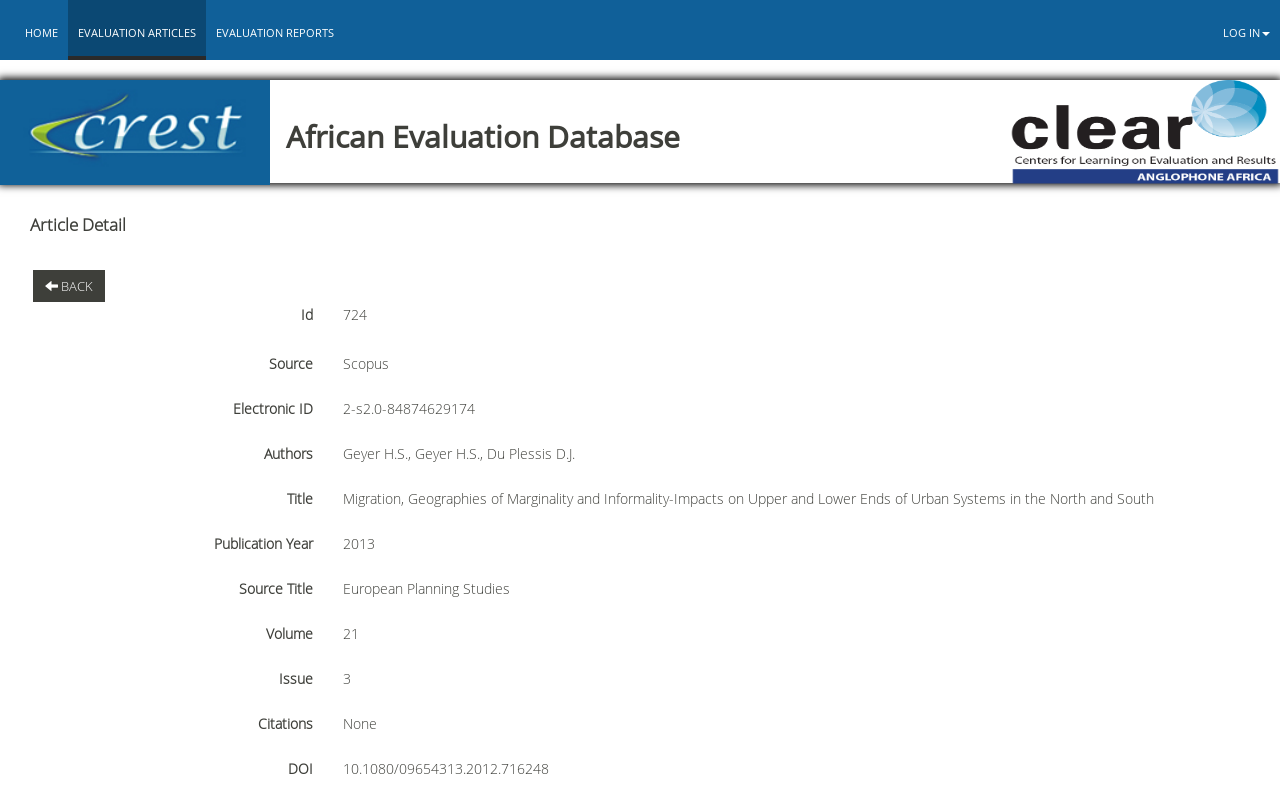Refer to the screenshot and answer the following question in detail:
How many authors are listed for the article?

I found the number of authors by counting the names listed under the 'Authors' label, which are 'Geyer H.S.', 'Geyer H.S.', and 'Du Plessis D.J.'. There are 3 authors in total.